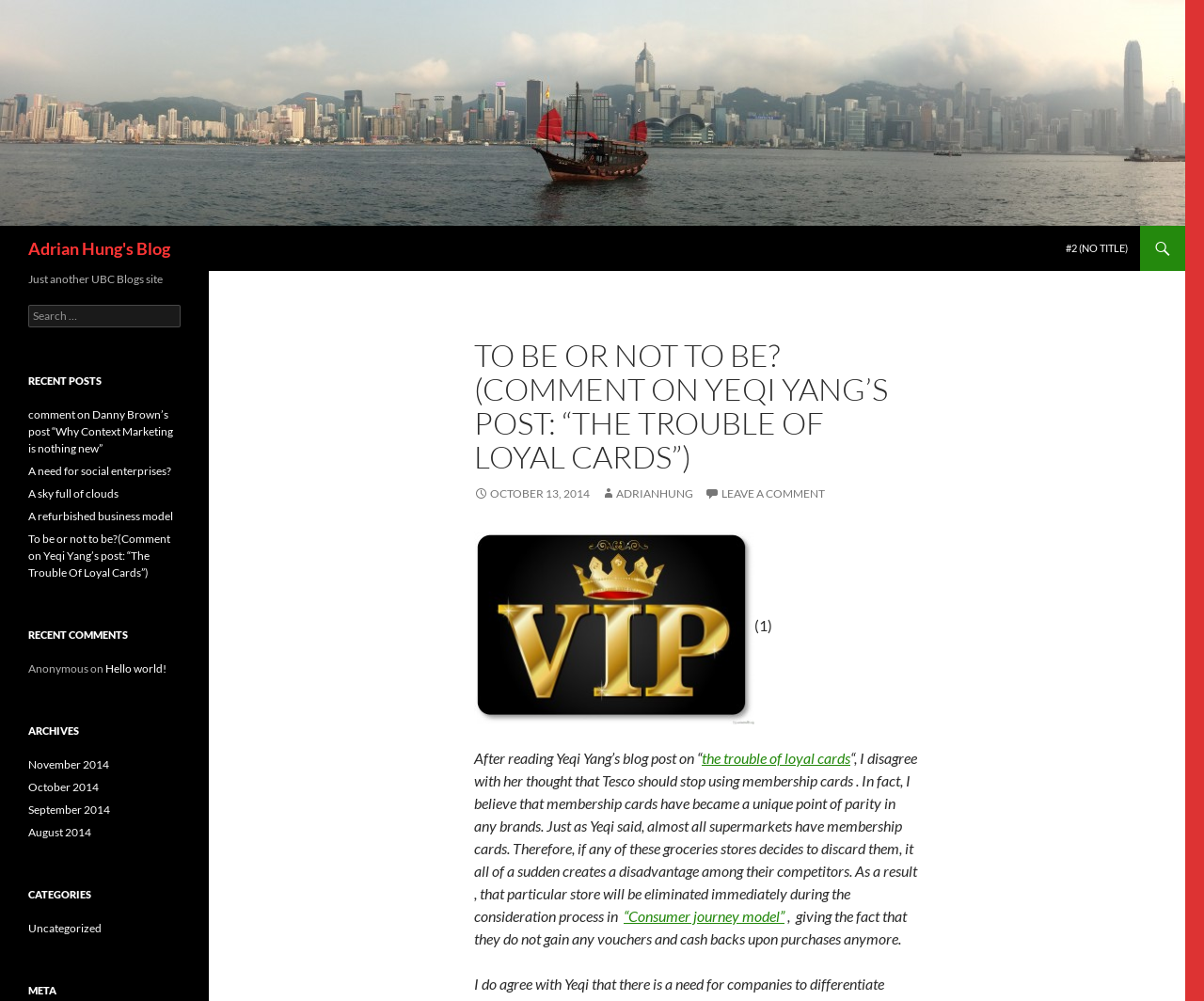Could you indicate the bounding box coordinates of the region to click in order to complete this instruction: "view the locations in Nashville, Berry Hill, Franklin, Antioch".

None